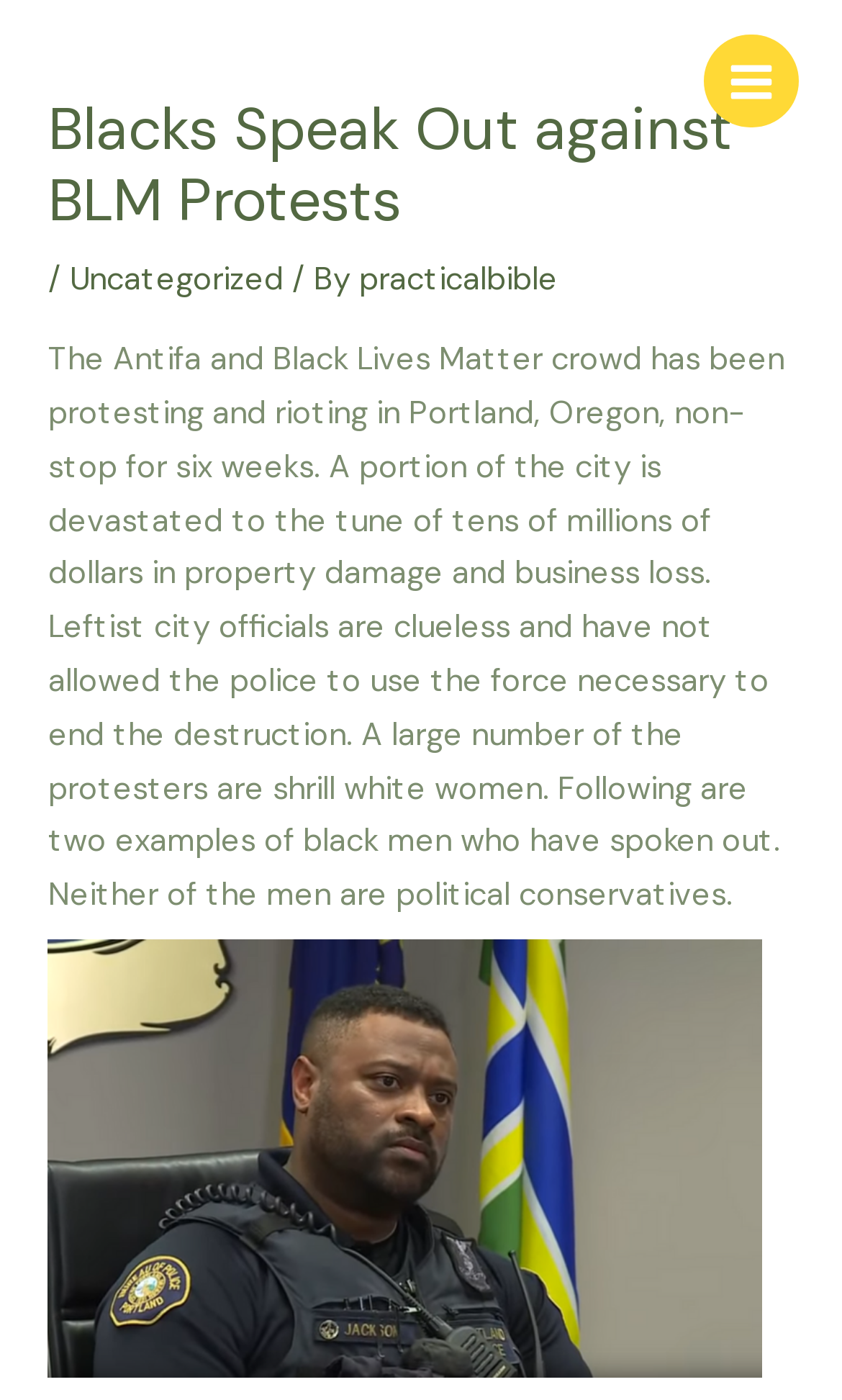What is the role of the city officials?
Examine the webpage screenshot and provide an in-depth answer to the question.

The article describes the city officials as 'clueless' and states that they 'have not allowed the police to use the force necessary to end the destruction.' This suggests that the city officials are not taking effective action to stop the protests and riots.